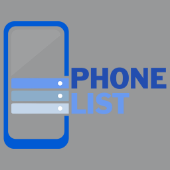Answer the question briefly using a single word or phrase: 
What is the purpose of the stacked bars or lines?

Indicating a list format